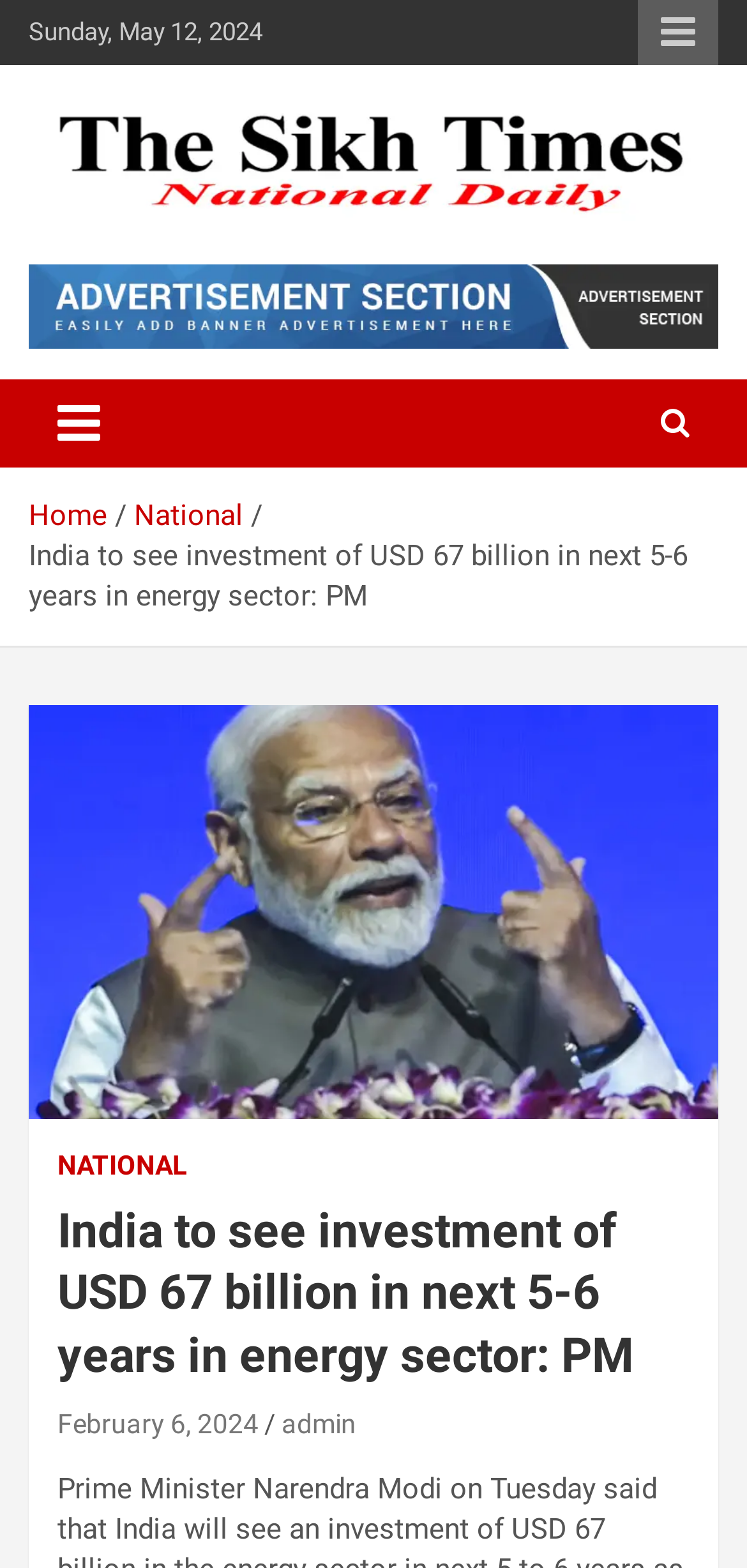Answer the question briefly using a single word or phrase: 
What is the date of the article?

Sunday, May 12, 2024